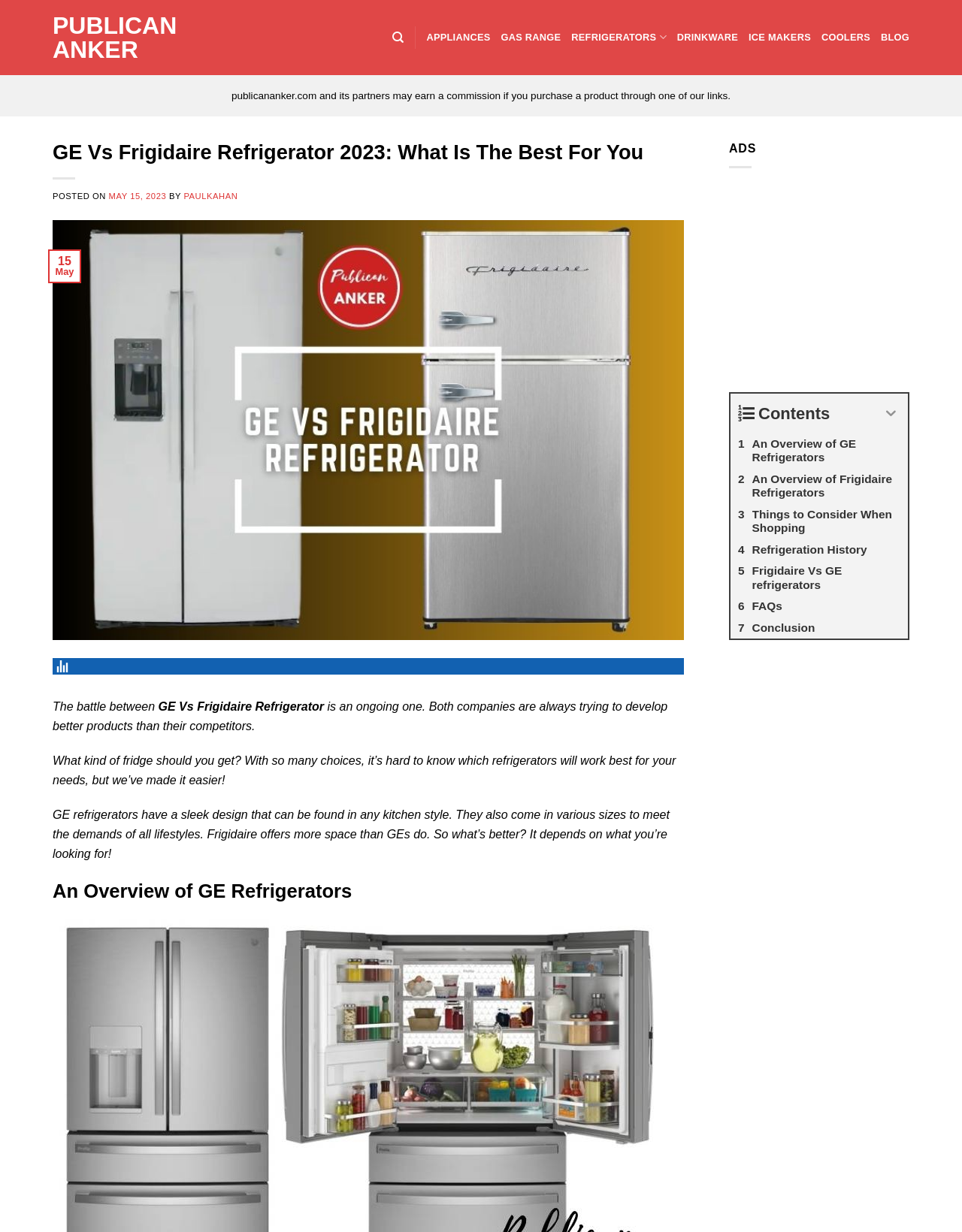Determine the bounding box coordinates of the element's region needed to click to follow the instruction: "Read the article posted on May 15, 2023". Provide these coordinates as four float numbers between 0 and 1, formatted as [left, top, right, bottom].

[0.113, 0.156, 0.173, 0.163]